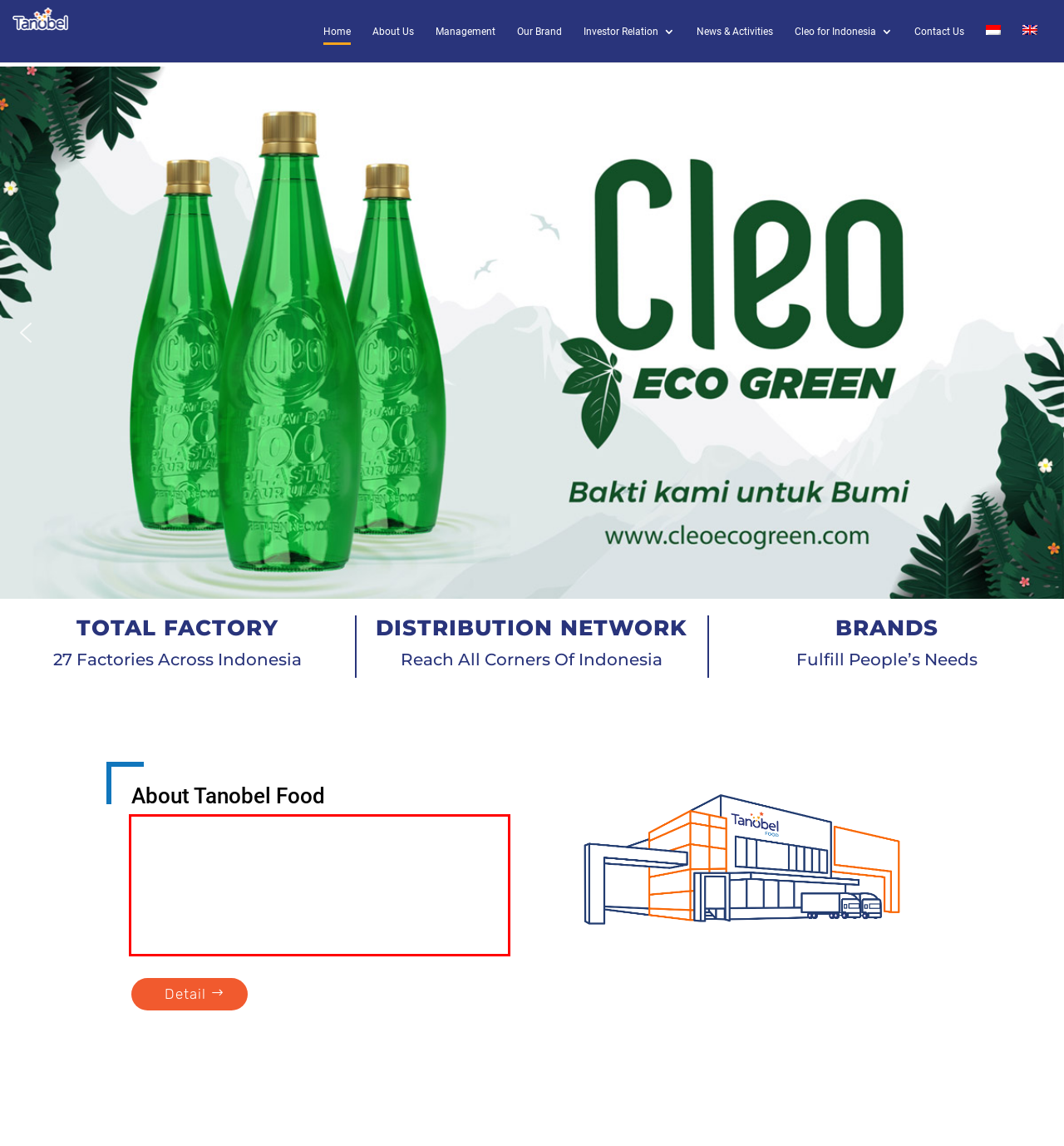You are provided with a screenshot of a webpage containing a red bounding box. Please extract the text enclosed by this red bounding box.

We are committed to producing high quality, innovative, and safe to consume beverage products. Every product is made through an international standard production process by implementing the HACCP food safety system and has been proven through the ISO 9001 : 2002 certificate achieved by Tanobel.